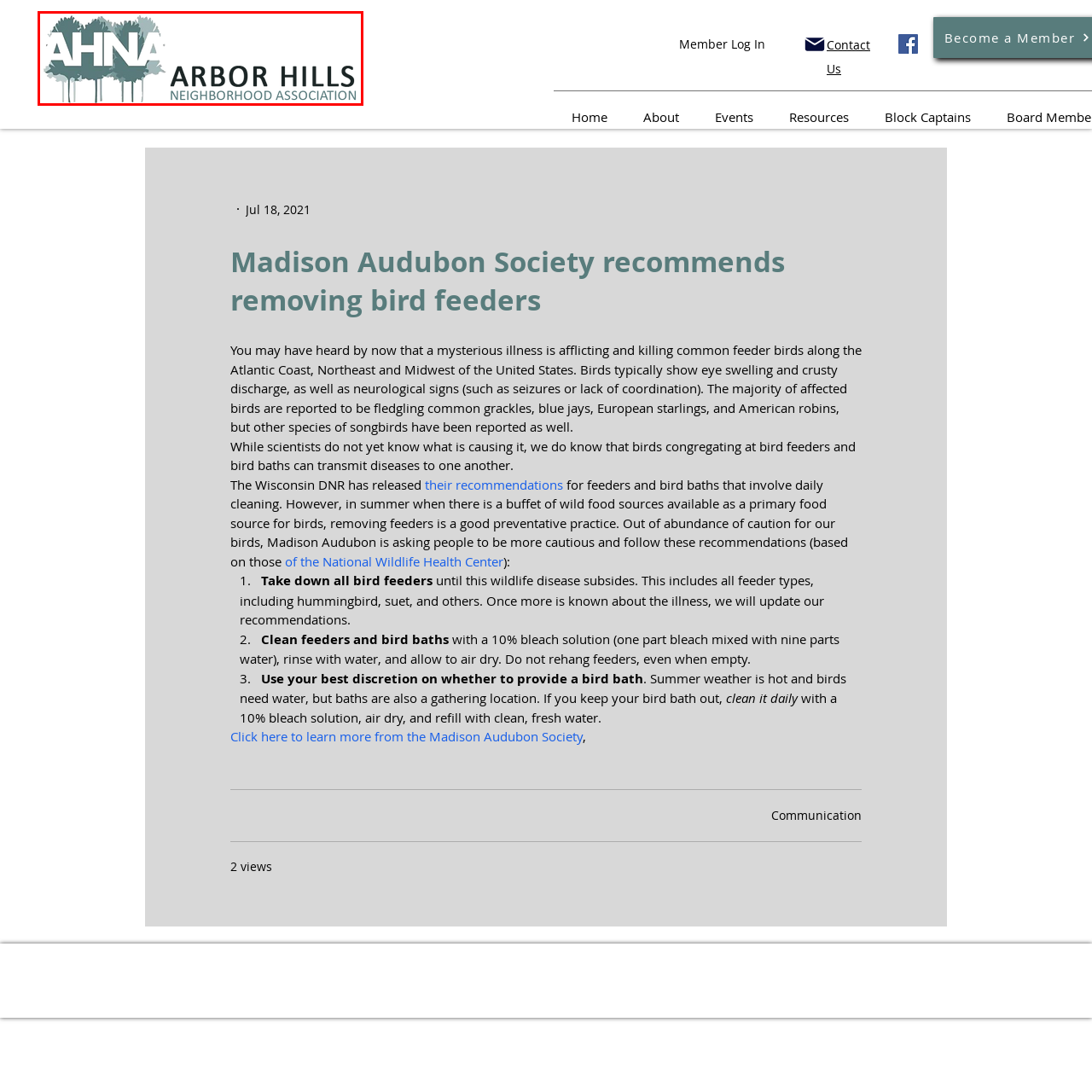What do the stylized trees symbolize?
Look at the image framed by the red bounding box and provide an in-depth response.

The stylized, overlapping trees in the logo symbolize community and nature, which resonates with the association's focus on neighborhood collaboration and environmental stewardship.